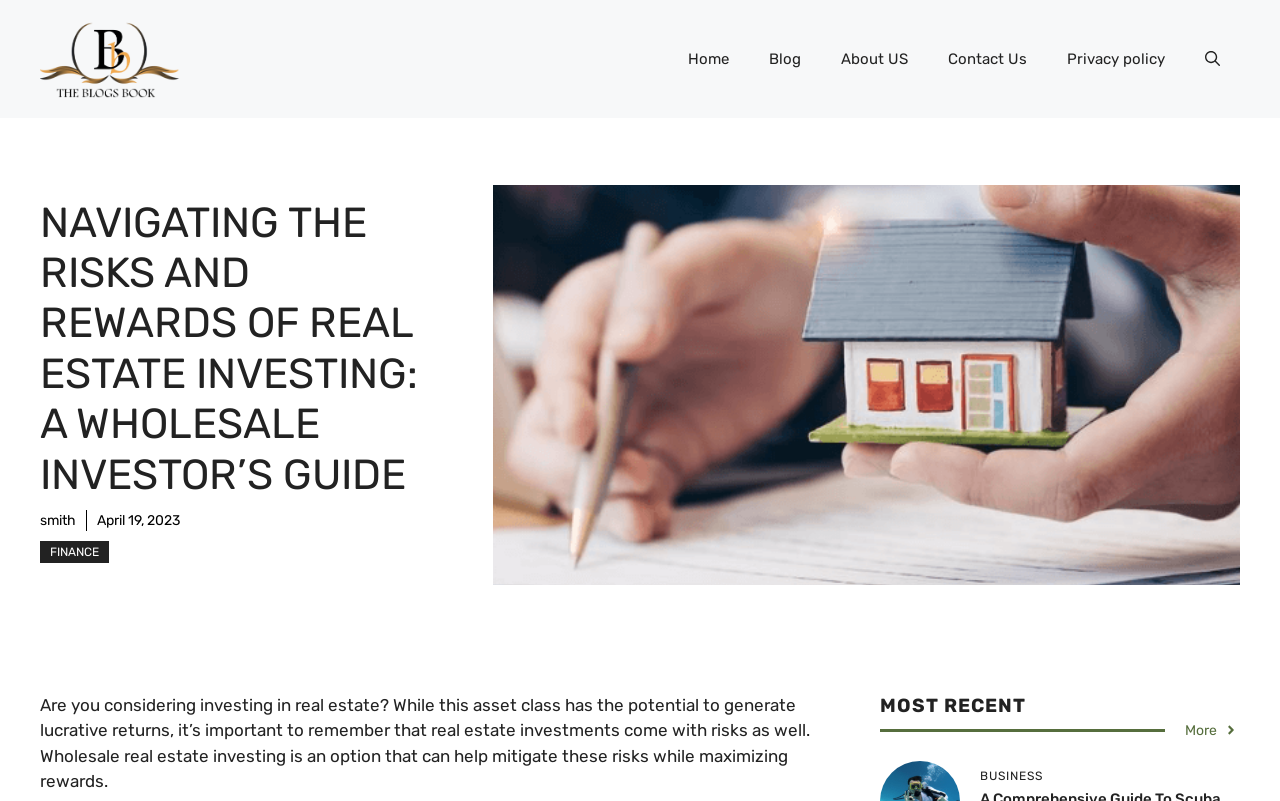Produce a meticulous description of the webpage.

The webpage is about real estate investing, specifically a guide for wholesale investors. At the top, there is a banner with the site's name, "The Blogs Book", accompanied by an image of the same name. Below the banner, there is a primary navigation menu with links to "Home", "Blog", "About US", "Contact Us", "Privacy policy", and a search button.

The main content of the page is headed by a title, "NAVIGATING THE RISKS AND REWARDS OF REAL ESTATE INVESTING: A WHOLESALE INVESTOR’S GUIDE", which is followed by a link to the author, "smith", and a timestamp, "April 19, 2023". 

To the right of the title, there is a link to the category "FINANCE". Below the title, there is a large figure that takes up most of the width of the page, containing an image related to real estate investing. The image is accompanied by a block of text that discusses the risks and rewards of real estate investing and how wholesale real estate investing can help mitigate these risks.

Further down the page, there is a section headed "MOST RECENT", with a link to "More" at the bottom right. Finally, at the very bottom of the page, there is a heading for the category "BUSINESS".